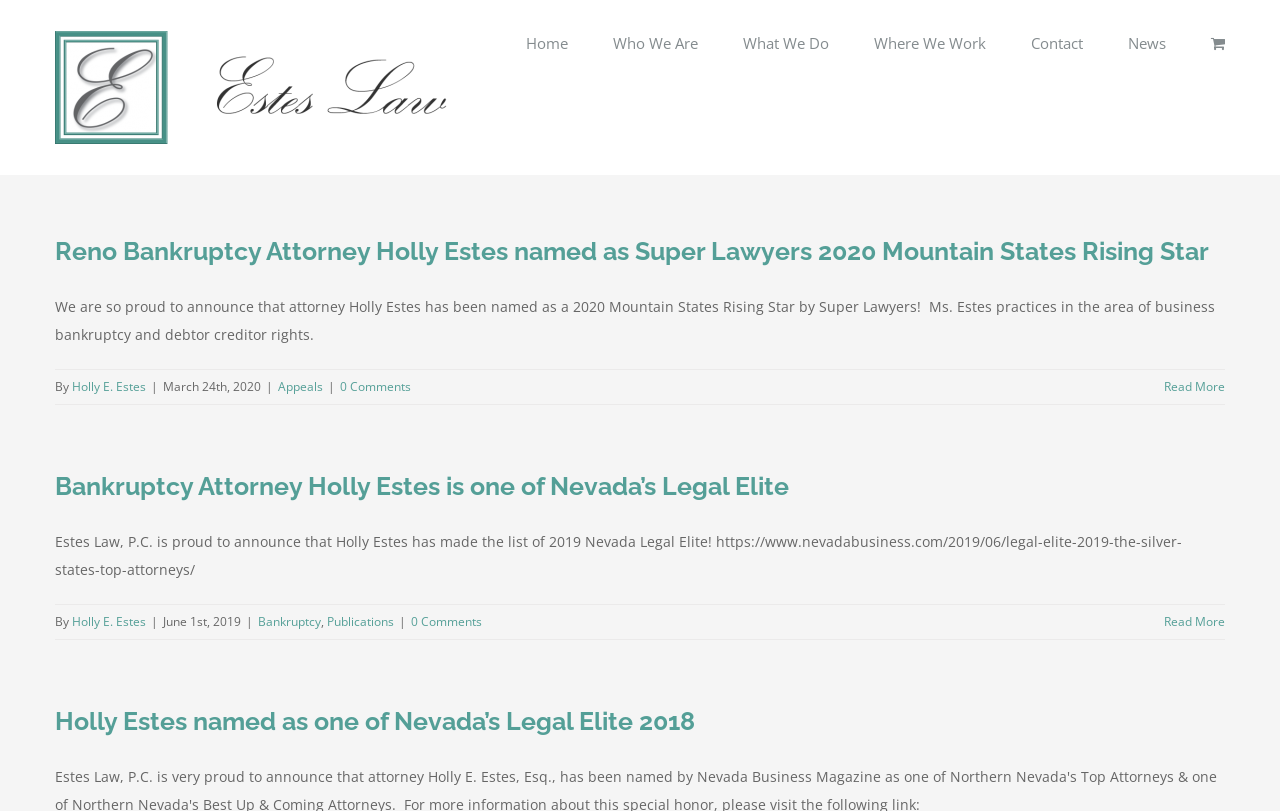Determine the bounding box coordinates for the clickable element to execute this instruction: "Read more about 'Bankruptcy Attorney Holly Estes is one of Nevada’s Legal Elite'". Provide the coordinates as four float numbers between 0 and 1, i.e., [left, top, right, bottom].

[0.909, 0.756, 0.957, 0.777]